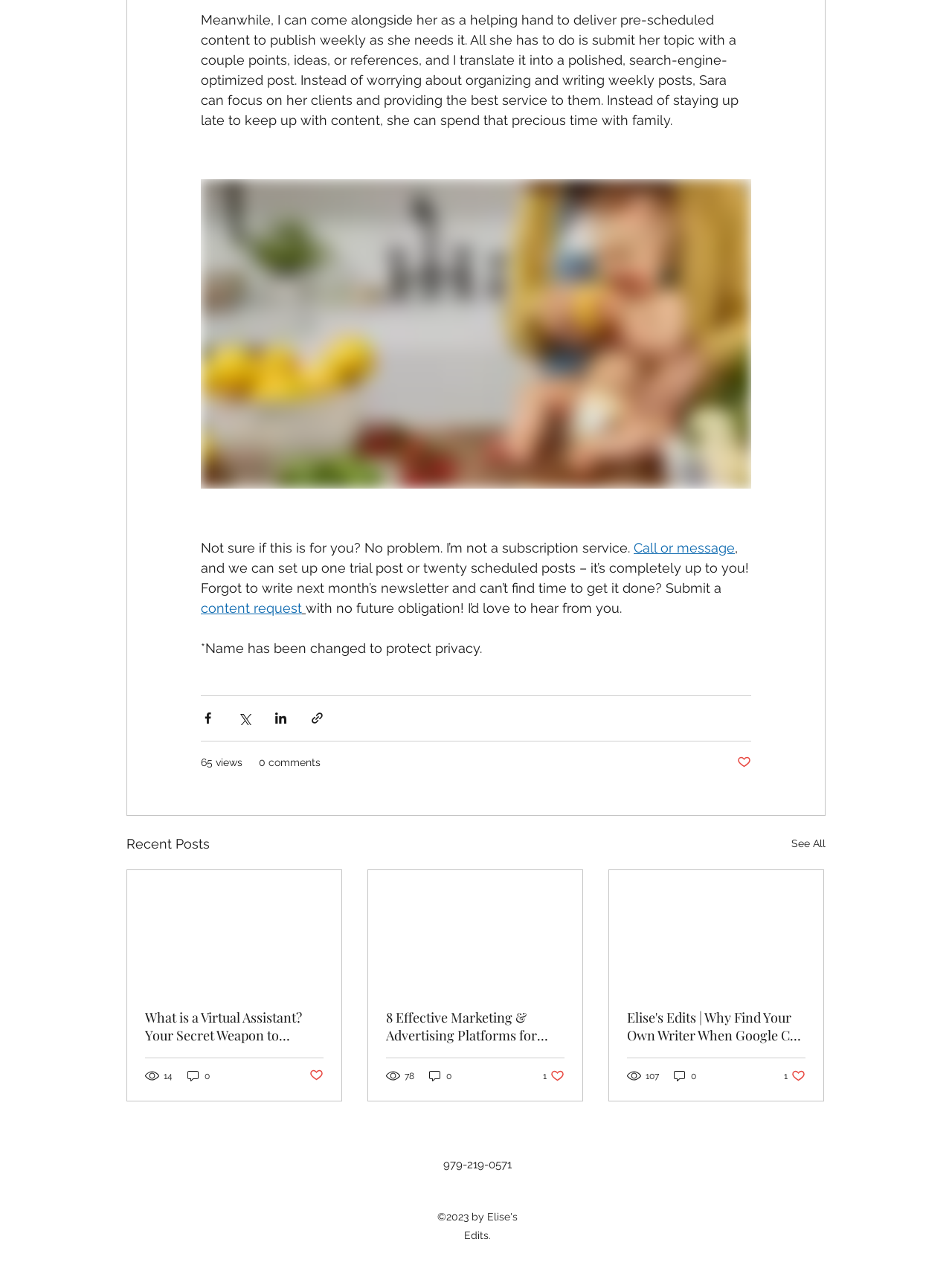Using the provided element description "Call or message", determine the bounding box coordinates of the UI element.

[0.666, 0.425, 0.772, 0.437]